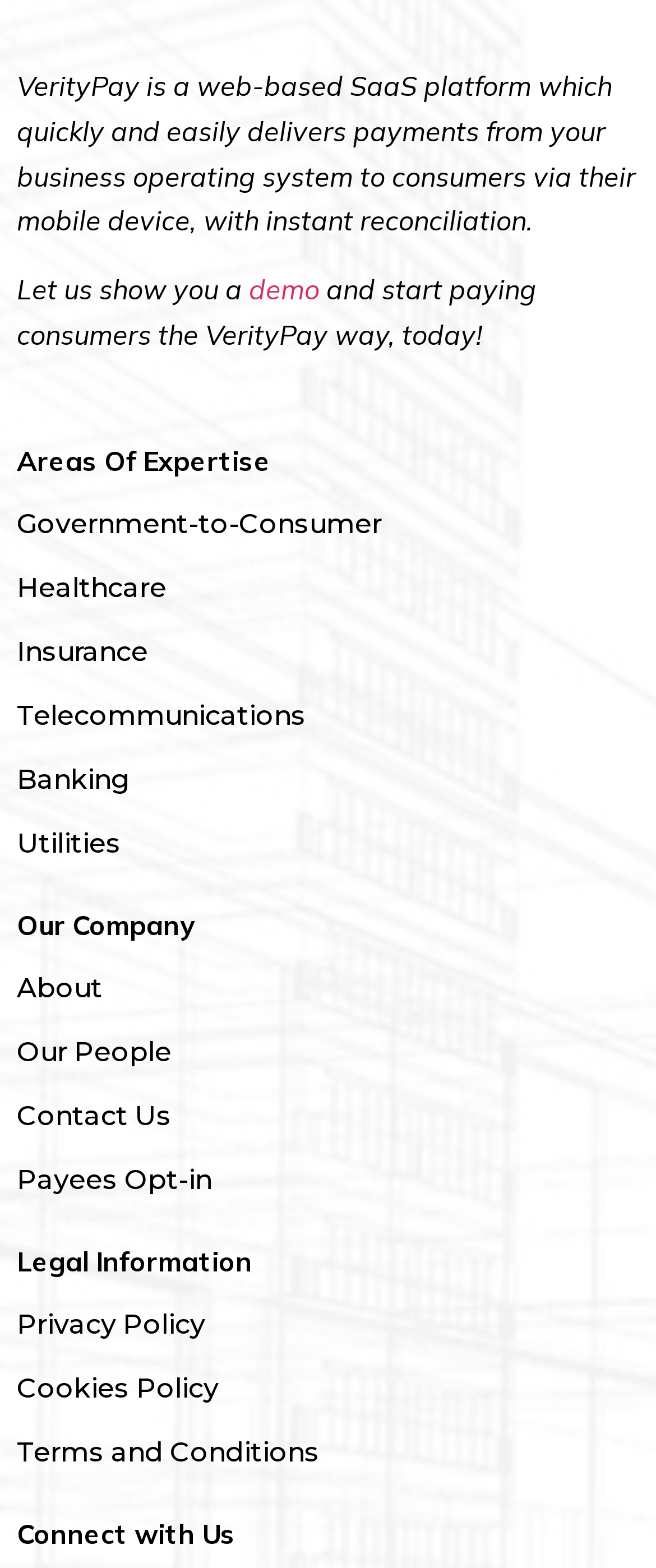Analyze the image and answer the question with as much detail as possible: 
What areas of expertise does VerityPay have?

The webpage lists several areas of expertise under the heading 'Areas Of Expertise', including Government-to-Consumer, Healthcare, Insurance, Telecommunications, Banking, and Utilities.